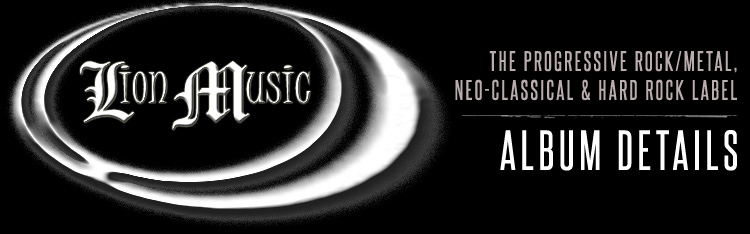Give a one-word or short phrase answer to the question: 
What is the purpose of the 'ALBUM DETAILS' text?

To emphasize the content's focus on music releases